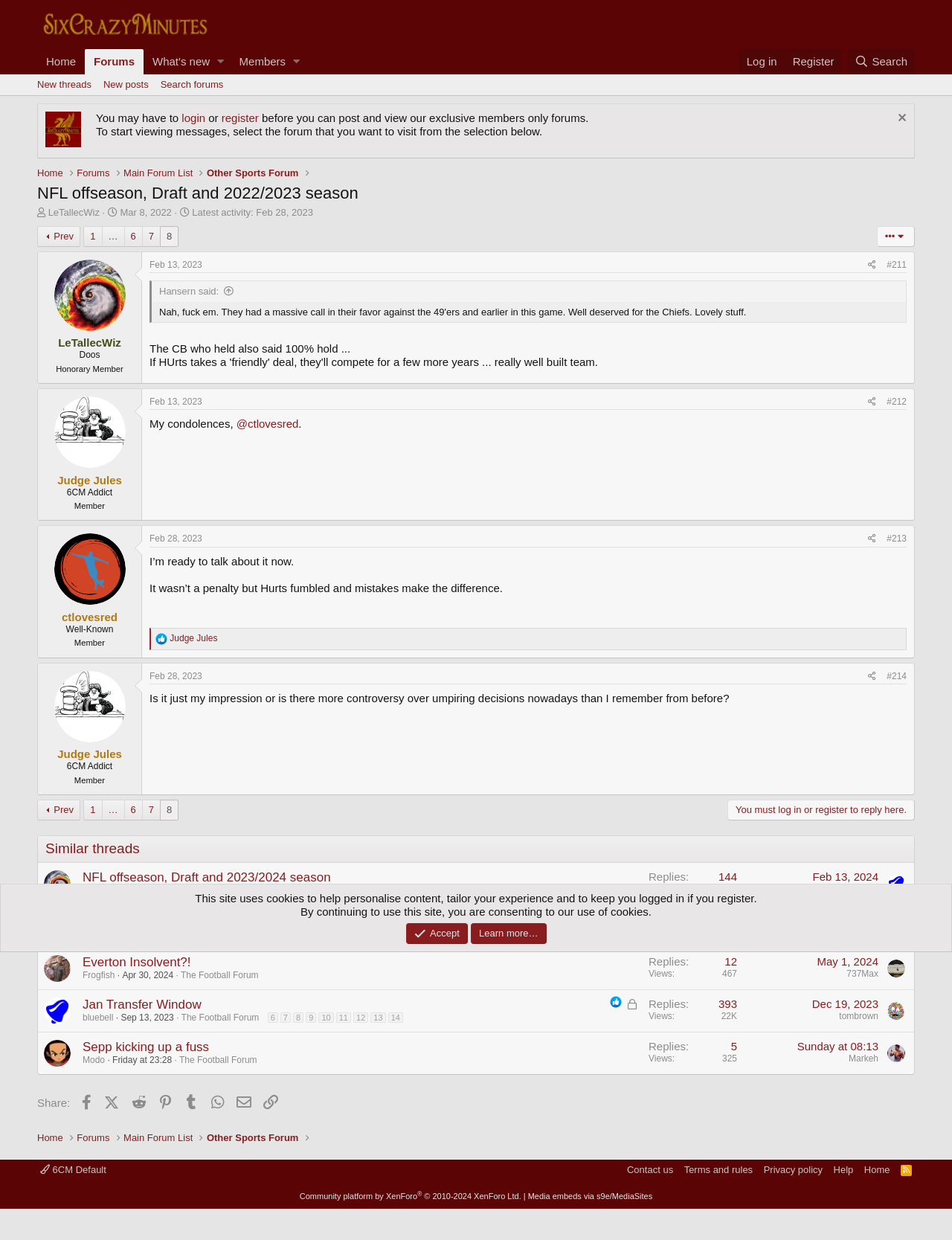Locate and extract the text of the main heading on the webpage.

NFL offseason, Draft and 2022/2023 season